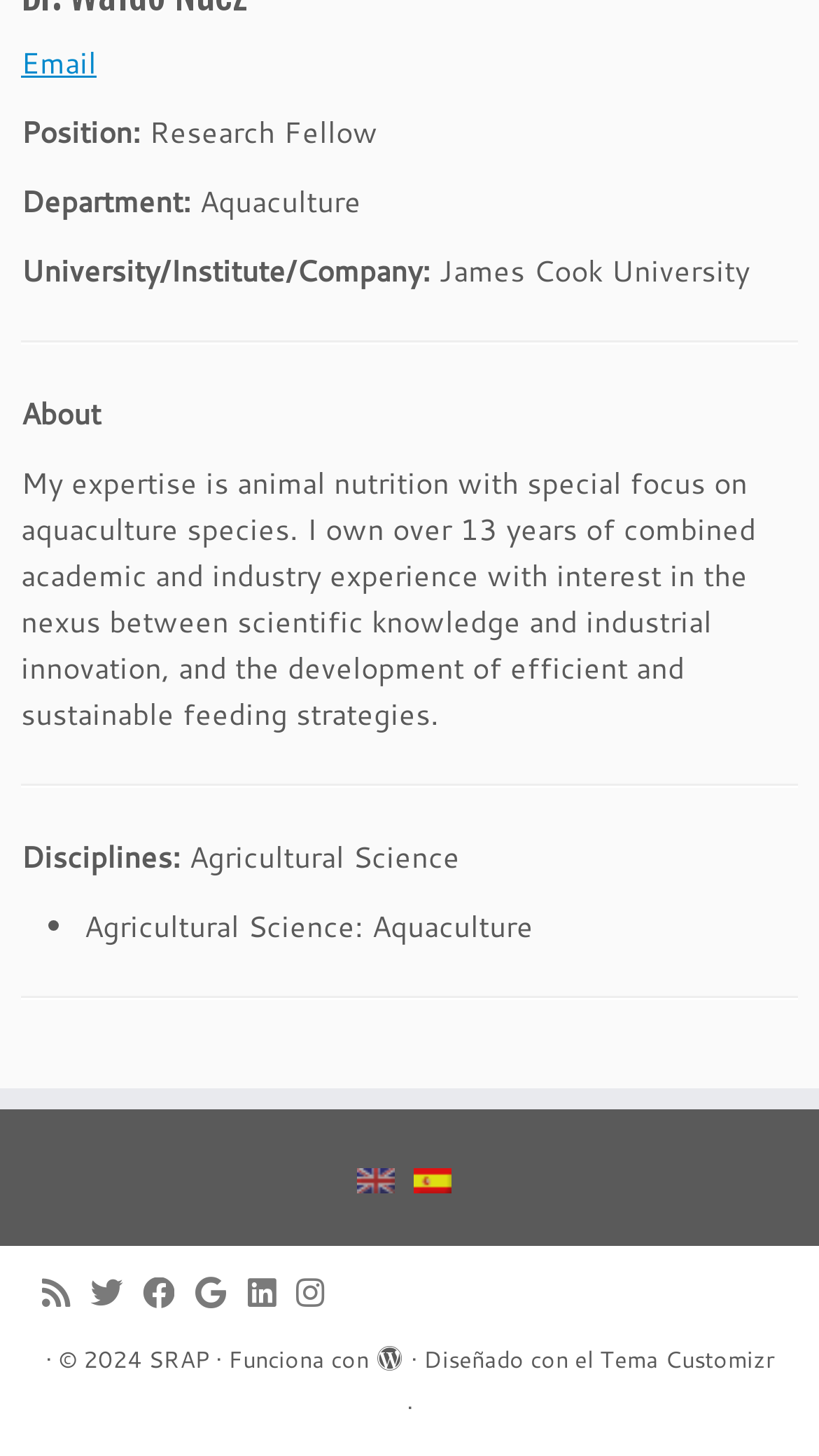Please locate the clickable area by providing the bounding box coordinates to follow this instruction: "Subscribe to our rss feed".

[0.051, 0.873, 0.11, 0.904]